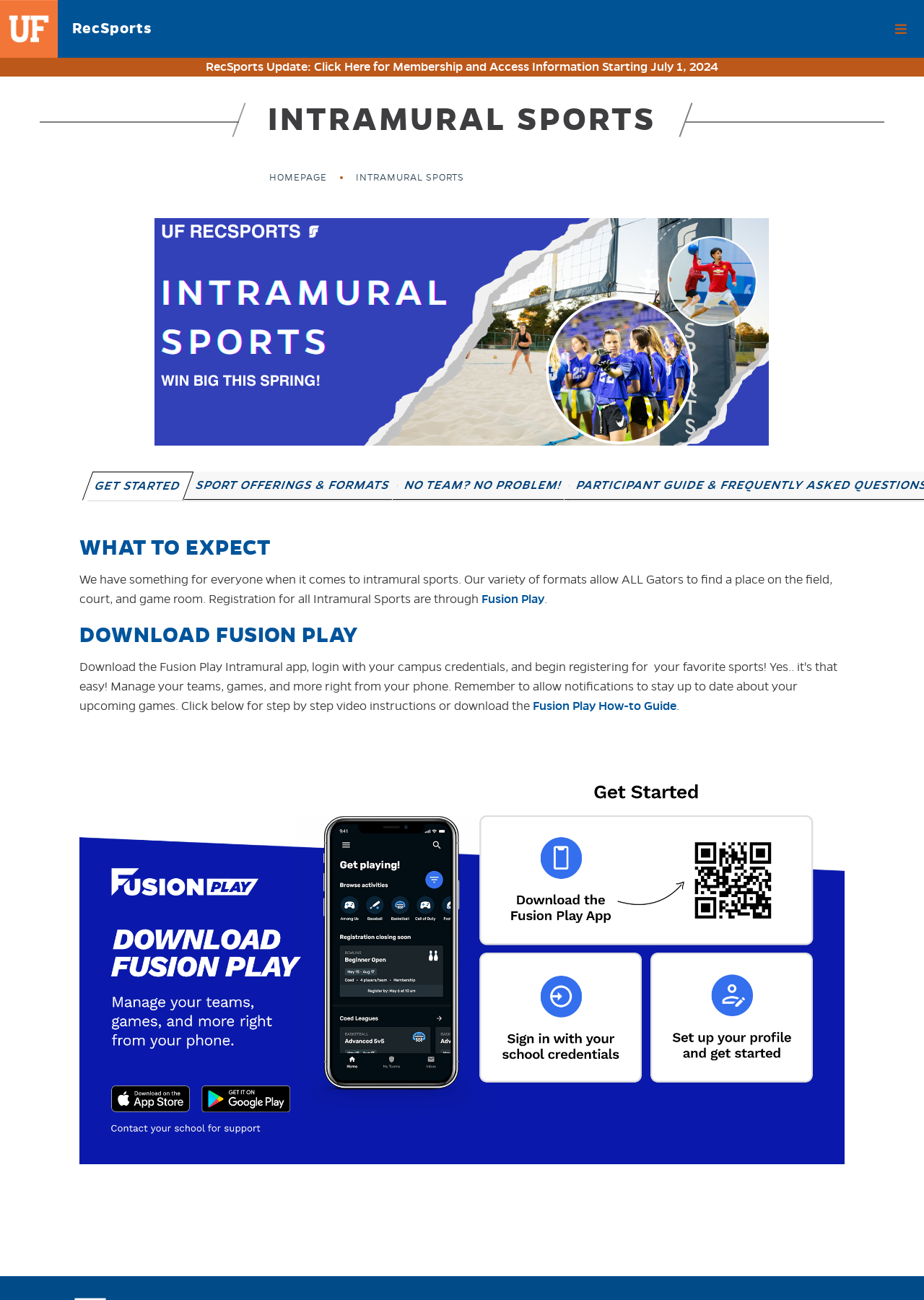Find and specify the bounding box coordinates that correspond to the clickable region for the instruction: "Click the Fusion Play link".

[0.521, 0.455, 0.589, 0.467]